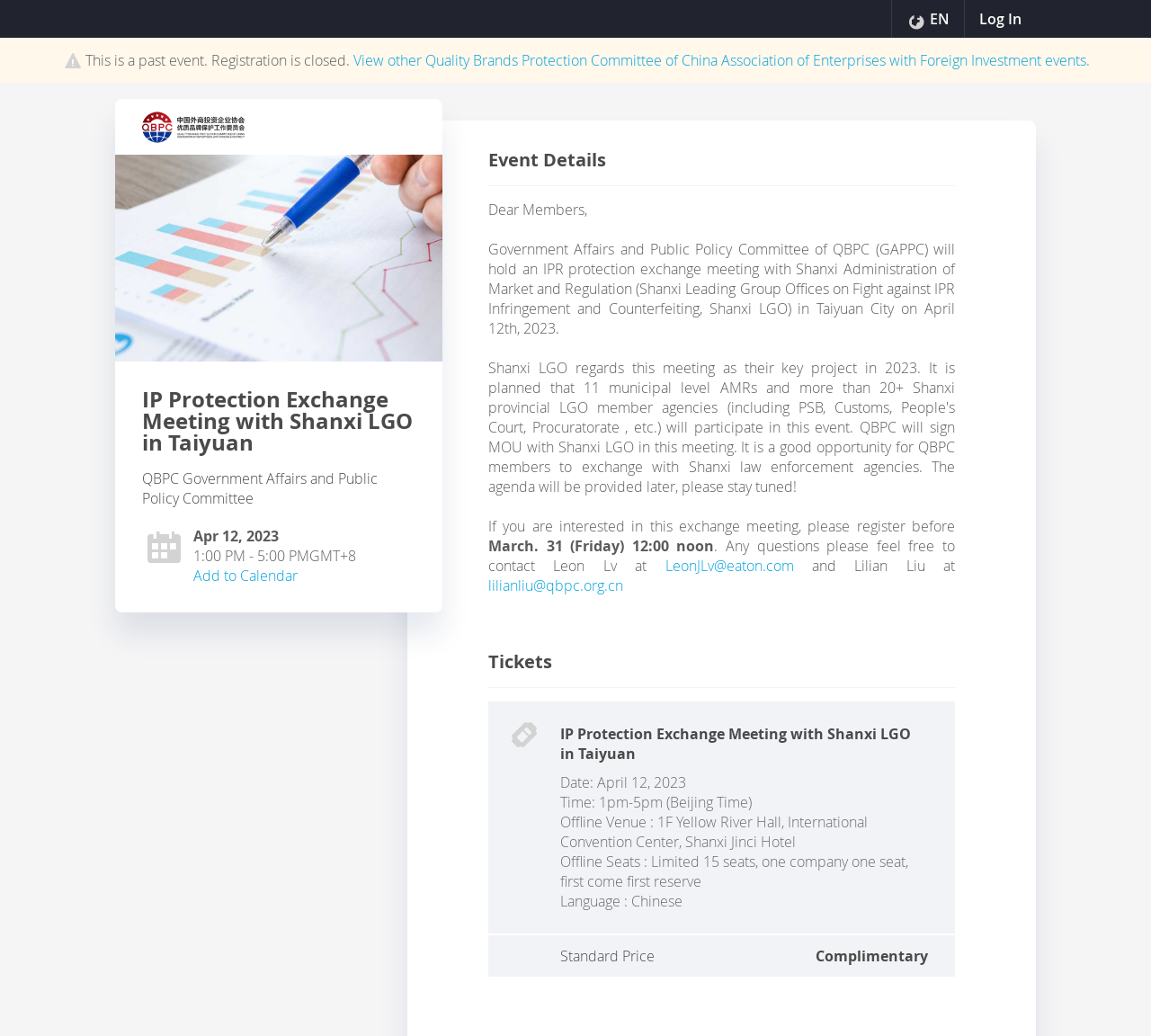Identify the bounding box for the described UI element: "wornoutmumma".

None